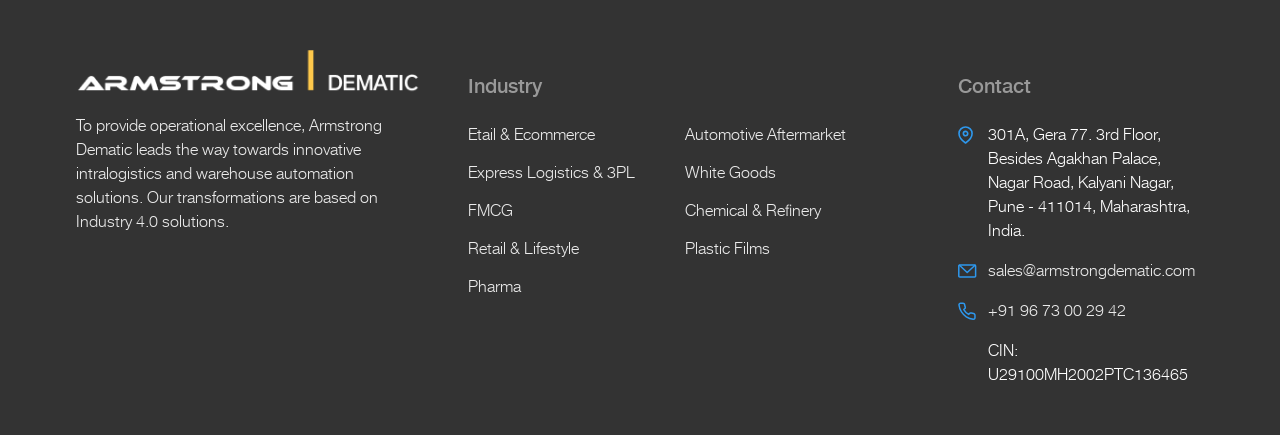Please pinpoint the bounding box coordinates for the region I should click to adhere to this instruction: "Contact us through email".

[0.772, 0.591, 0.934, 0.646]